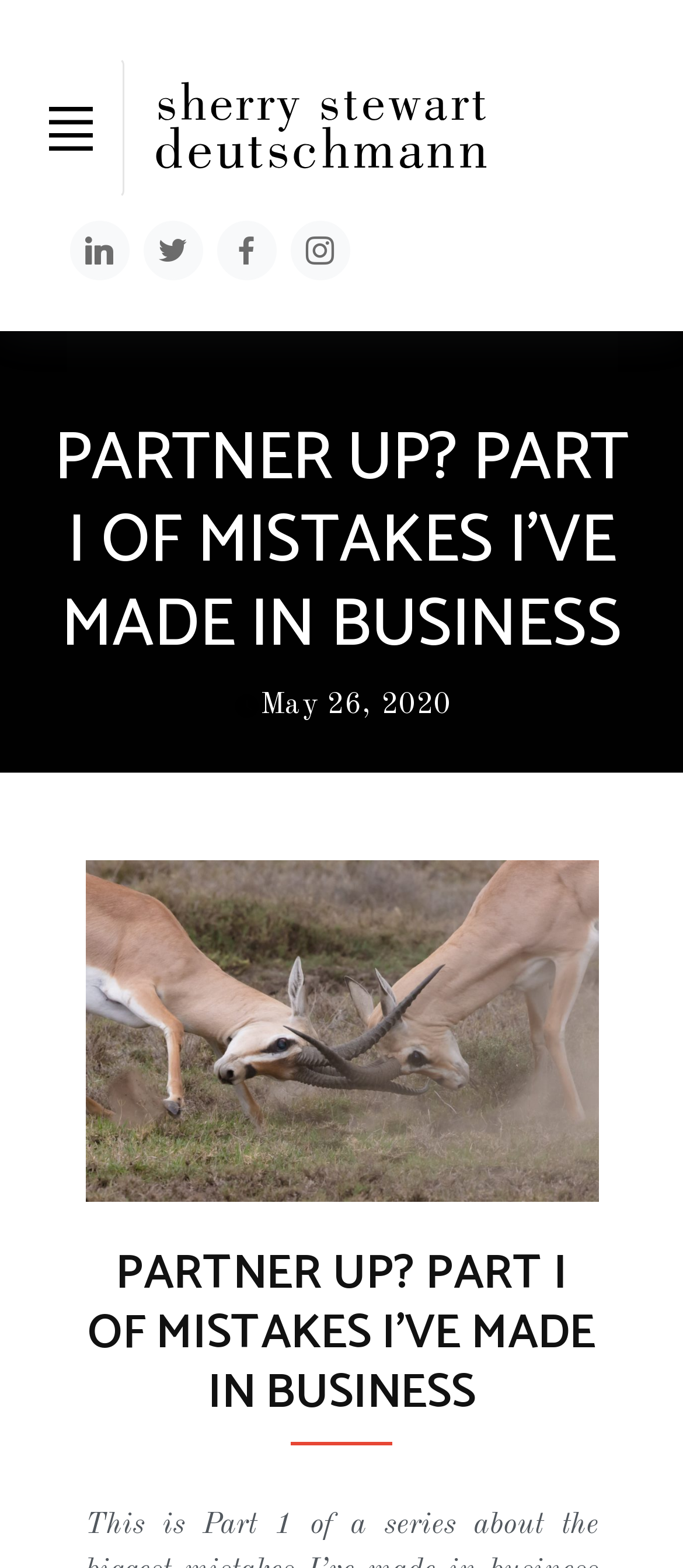What is the main topic of the article?
Provide a concise answer using a single word or phrase based on the image.

Mistakes in business